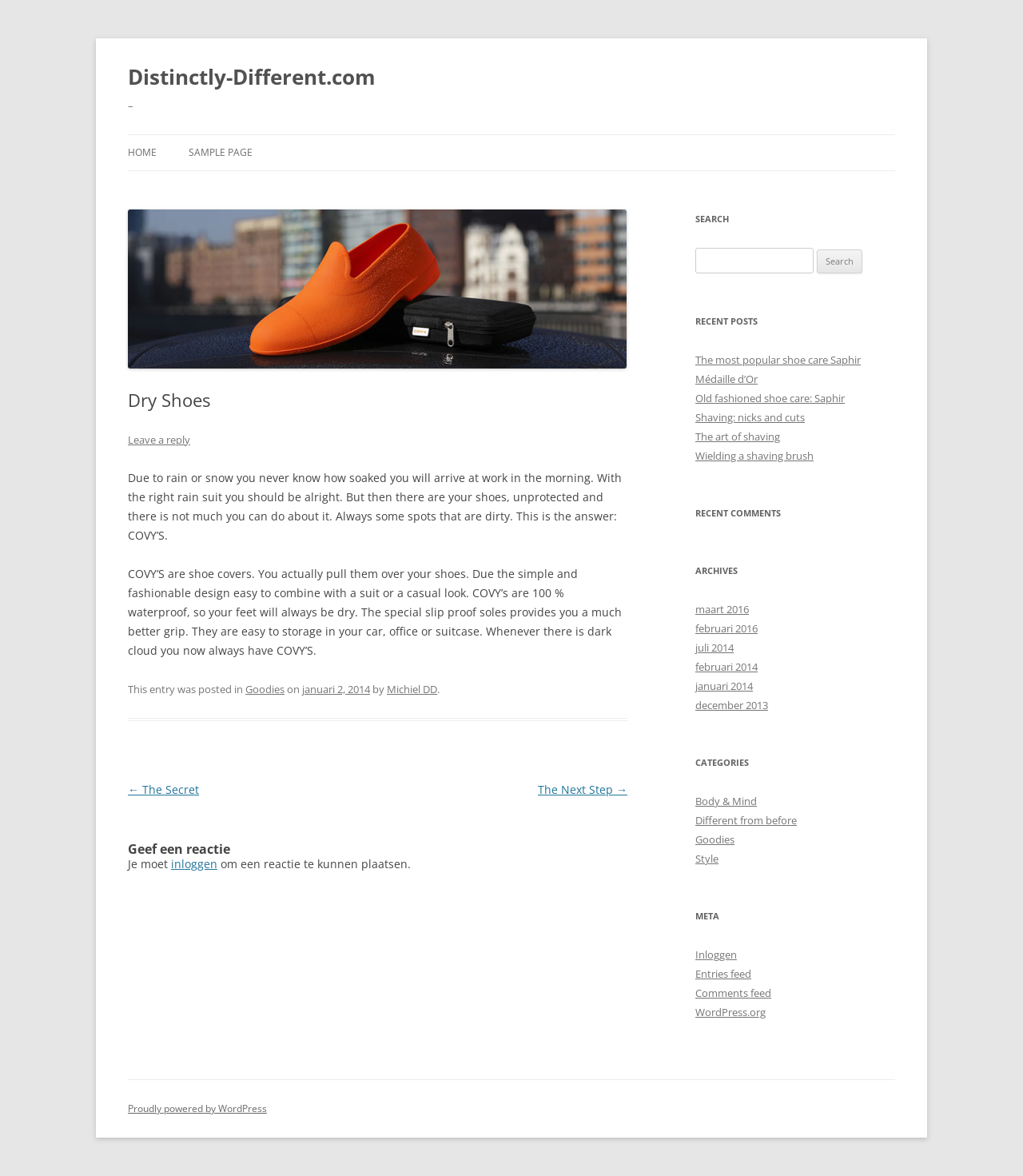Create a full and detailed caption for the entire webpage.

This webpage is about Dry Shoes, specifically COVY'S, a brand of shoe covers that are 100% waterproof and provide good grip. The page has a header section with a logo and navigation links to HOME, SAMPLE PAGE, and other sections. Below the header, there is a main content area with an article about COVY'S, including a brief introduction, features, and benefits of the product.

The article is divided into two paragraphs, with a heading "Dry Shoes" at the top. The first paragraph explains the problem of getting wet shoes in the rain or snow, and how COVY'S can solve this issue. The second paragraph describes the features of COVY'S, including their waterproof and slip-proof design, ease of storage, and fashionable look.

Below the article, there is a footer section with links to related posts, including "The Secret" and "The Next Step". There is also a section for leaving a comment, with a link to log in.

On the right-hand side of the page, there is a complementary section with several headings, including SEARCH, RECENT POSTS, RECENT COMMENTS, ARCHIVES, CATEGORIES, and META. The SEARCH section has a search box and a button. The RECENT POSTS section lists several links to recent articles, including "The most popular shoe care Saphir Médaille d’Or" and "Shaving: nicks and cuts". The ARCHIVES section lists links to posts from different months and years, and the CATEGORIES section lists links to different categories, including "Body & Mind" and "Style". The META section has links to log in, entries feed, comments feed, and WordPress.org.

At the very bottom of the page, there is a content information section with a link to "Proudly powered by WordPress".